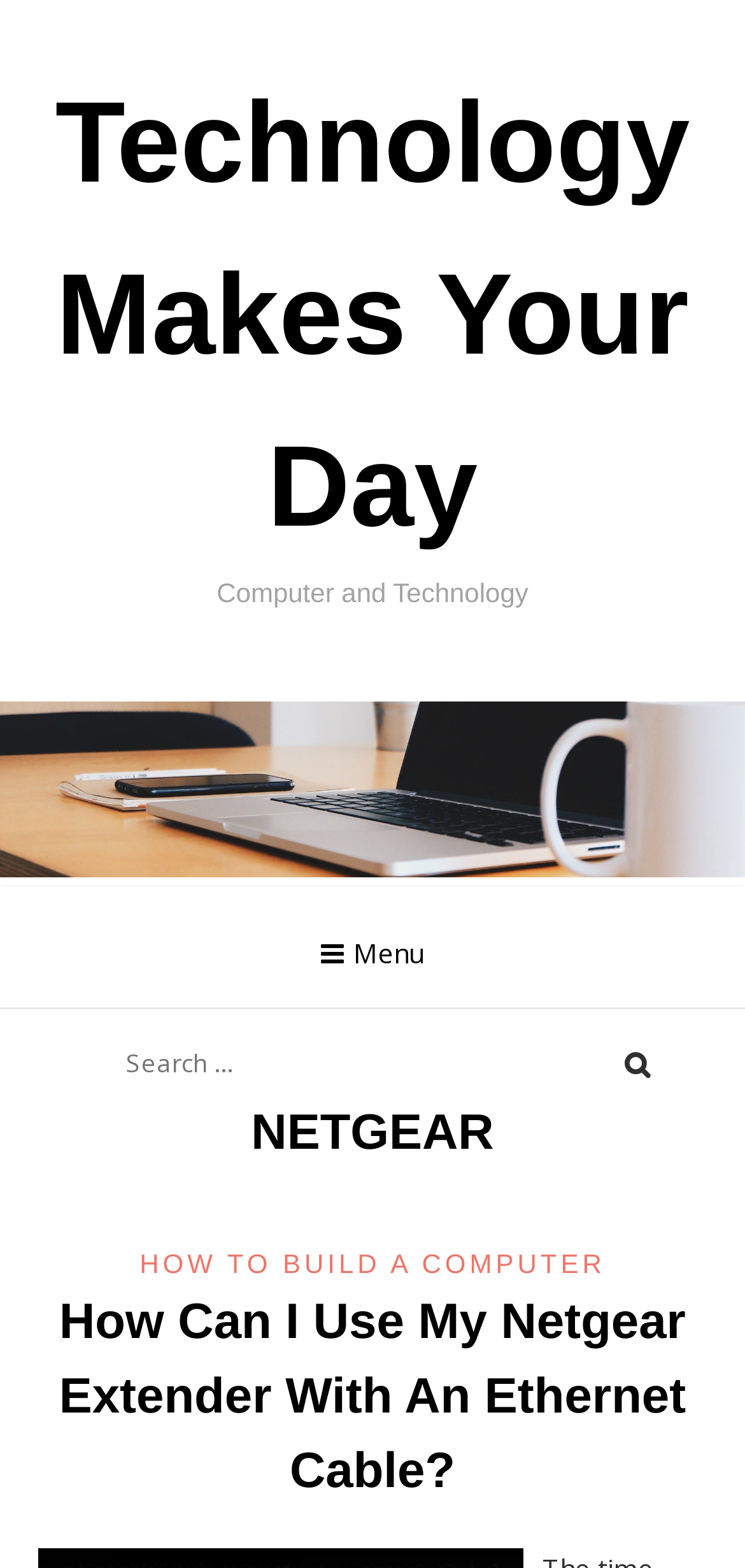Identify the bounding box of the UI element described as follows: "parent_node: Technology Makes Your Day". Provide the coordinates as four float numbers in the range of 0 to 1 [left, top, right, bottom].

[0.0, 0.542, 1.0, 0.565]